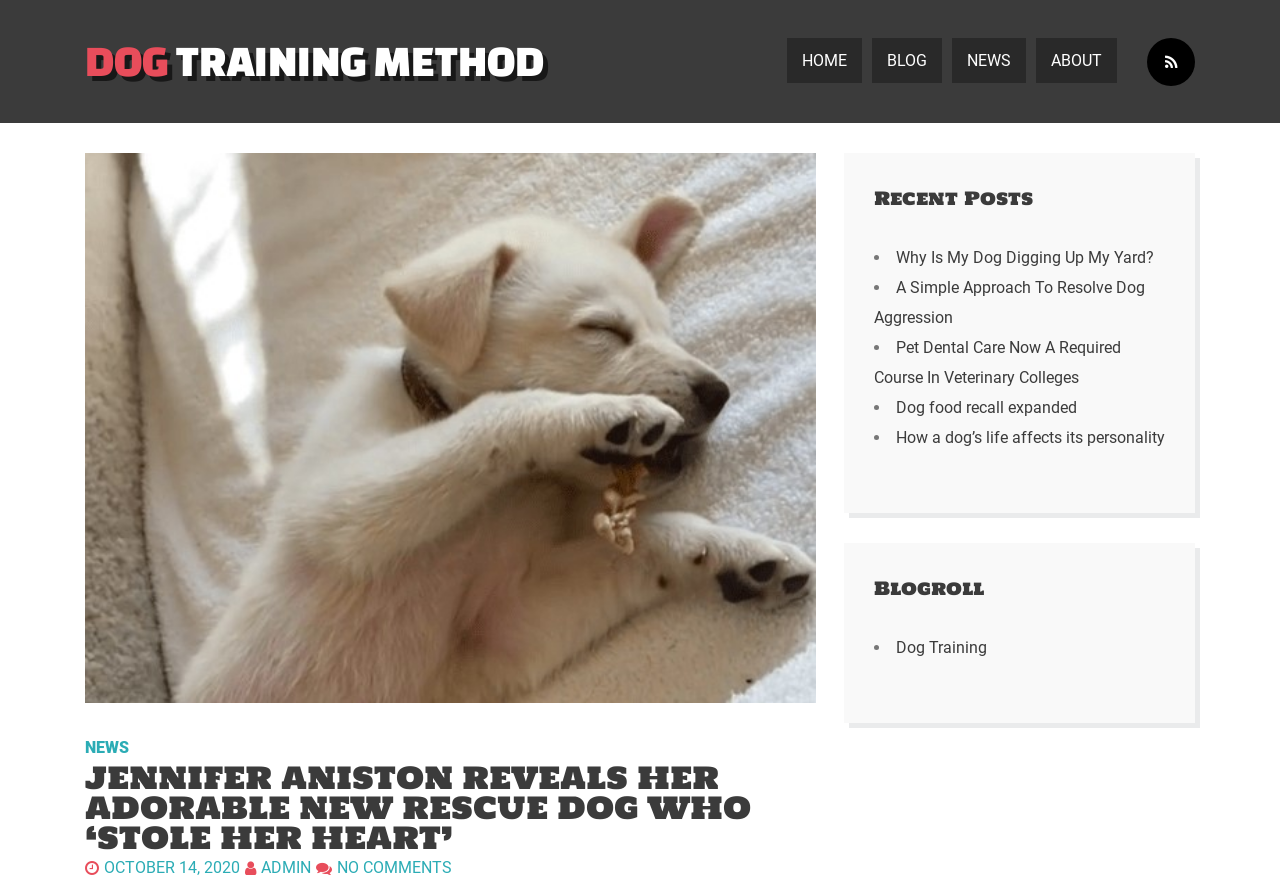What is the category of the link 'Dog Training'?
Can you offer a detailed and complete answer to this question?

I looked at the link 'Dog Training' and found that it is under the heading 'Blogroll', so it belongs to the category 'Blogroll'.